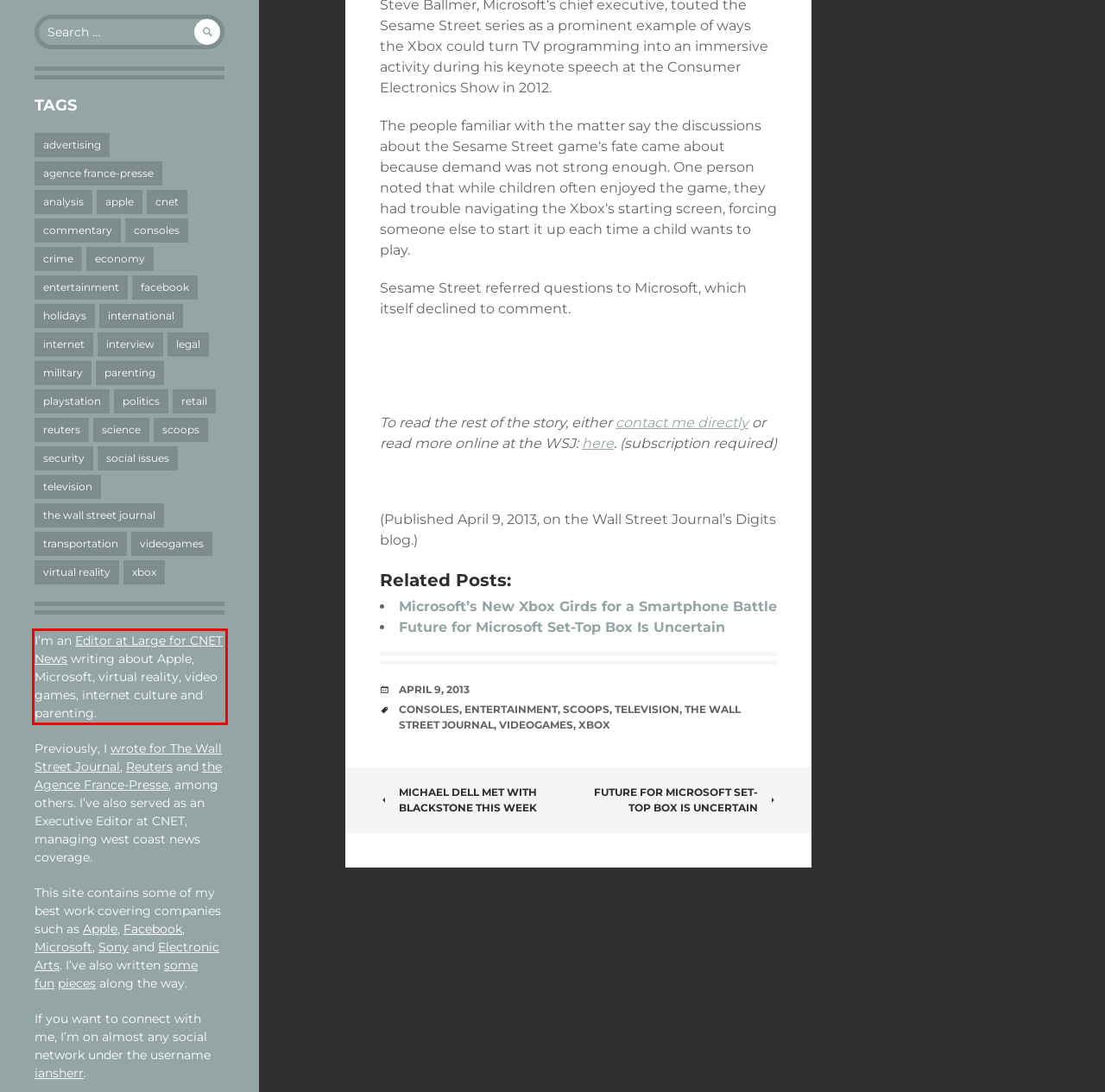Analyze the screenshot of a webpage where a red rectangle is bounding a UI element. Extract and generate the text content within this red bounding box.

I’m an Editor at Large for CNET News writing about Apple, Microsoft, virtual reality, video games, internet culture and parenting.